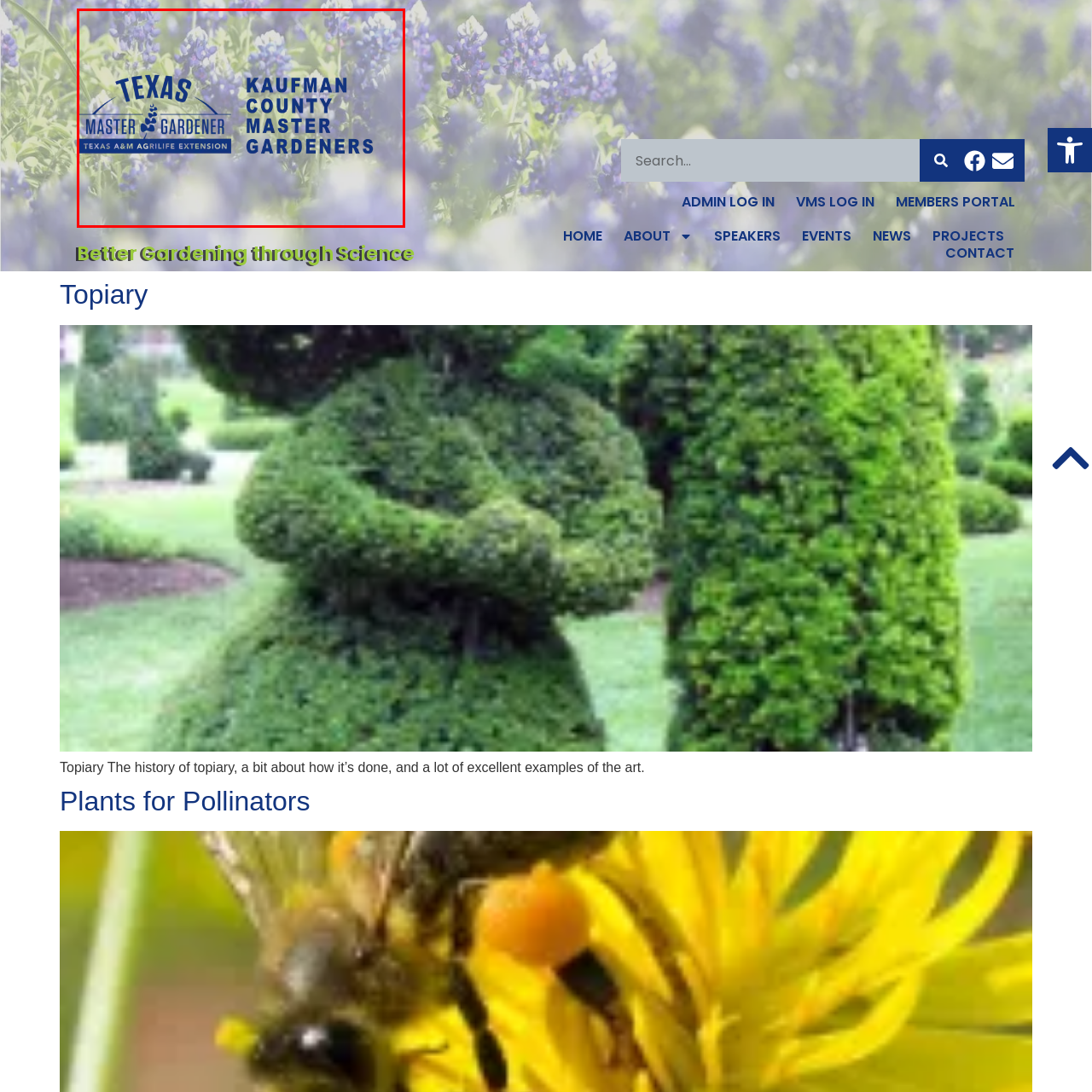Direct your attention to the part of the image marked by the red boundary and give a detailed response to the following question, drawing from the image: What organization is the Kaufman County Master Gardener Association associated with?

The image notes the association with 'TEXAS A&M AGRILIFE EXTENSION,' highlighting the educational and community outreach aspect of the program, indicating that the Kaufman County Master Gardener Association is associated with Texas A&M AgriLife Extension.